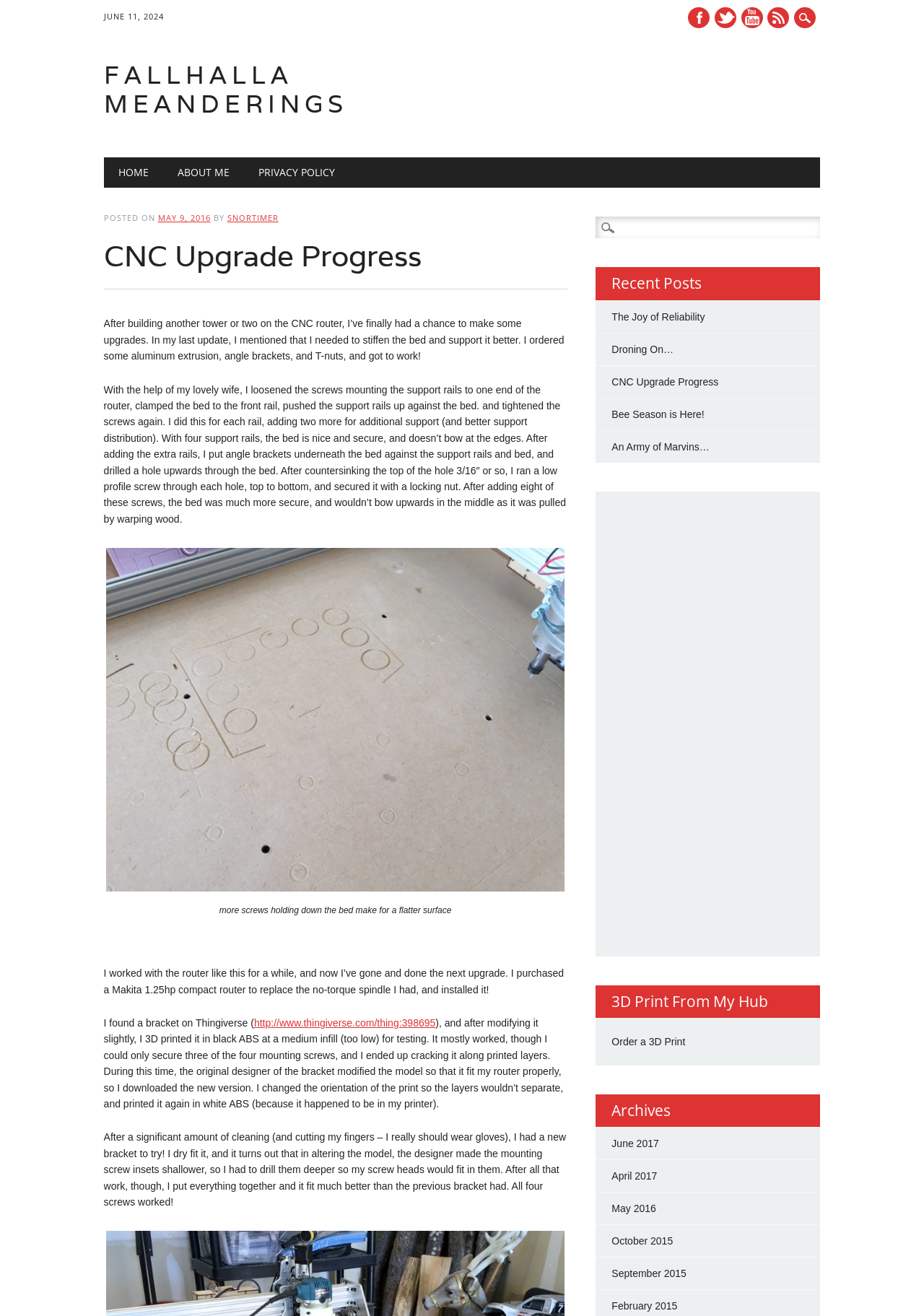Offer a detailed account of what is visible on the webpage.

This webpage is about the author's CNC upgrade progress, specifically the FallHalla Meanderings blog. At the top, there is a date "JUNE 11, 2024" and a row of social media links, including Facebook, Twitter, Youtube, and RSS. Below that, there is a main menu with links to "HOME", "ABOUT ME", and "PRIVACY POLICY".

The main content of the page is a blog post titled "CNC Upgrade Progress". The post is divided into several sections, each describing a different upgrade made to the CNC router. The first section describes how the author stiffened the bed and added support rails to prevent it from bowing. The second section describes the installation of a new Makita 1.25hp compact router.

There are several images on the page, including one showing the additional screws holding down the bed to make it flatter. The post also includes links to external resources, such as a Thingiverse page for a 3D printed bracket.

On the right side of the page, there is a search bar and a section titled "Recent Posts" with links to other blog posts, including "The Joy of Reliability", "Droning On…", and "Bee Season is Here!". Below that, there is an advertisement iframe. Further down, there is a section titled "3D Print From My Hub" with a link to order a 3D print, and an "Archives" section with links to older blog posts organized by month.